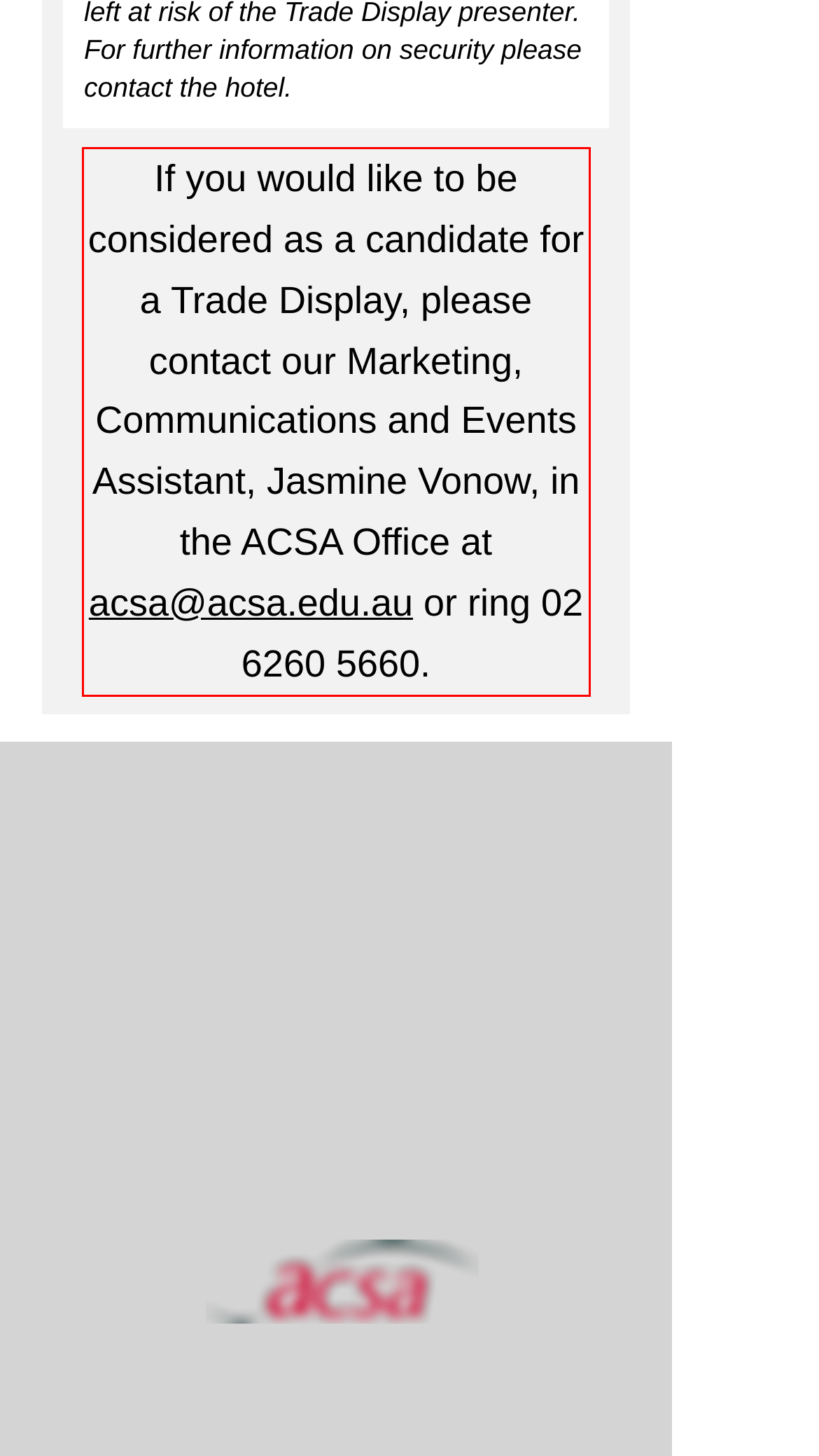You are presented with a screenshot containing a red rectangle. Extract the text found inside this red bounding box.

If you would like to be considered as a candidate for a Trade Display, please contact our Marketing, Communications and Events Assistant, Jasmine Vonow, in the ACSA Office at acsa@acsa.edu.au or ring 02 6260 5660.